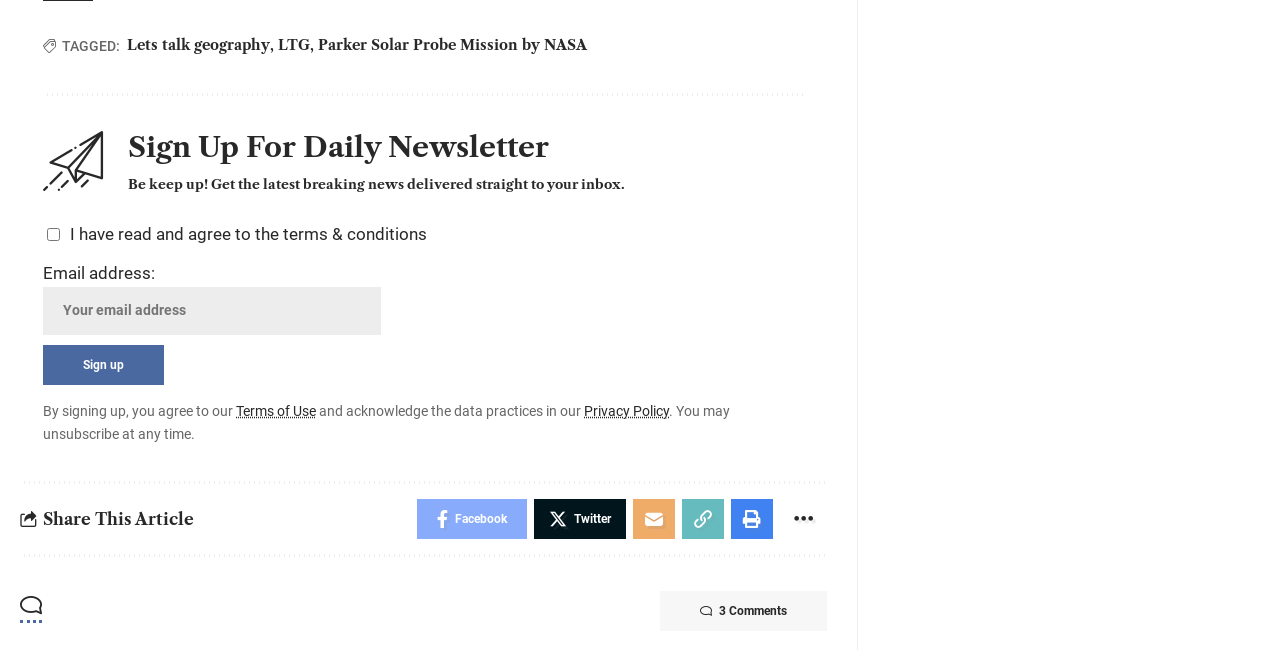Specify the bounding box coordinates of the area to click in order to follow the given instruction: "Read the terms of use."

[0.185, 0.62, 0.247, 0.645]